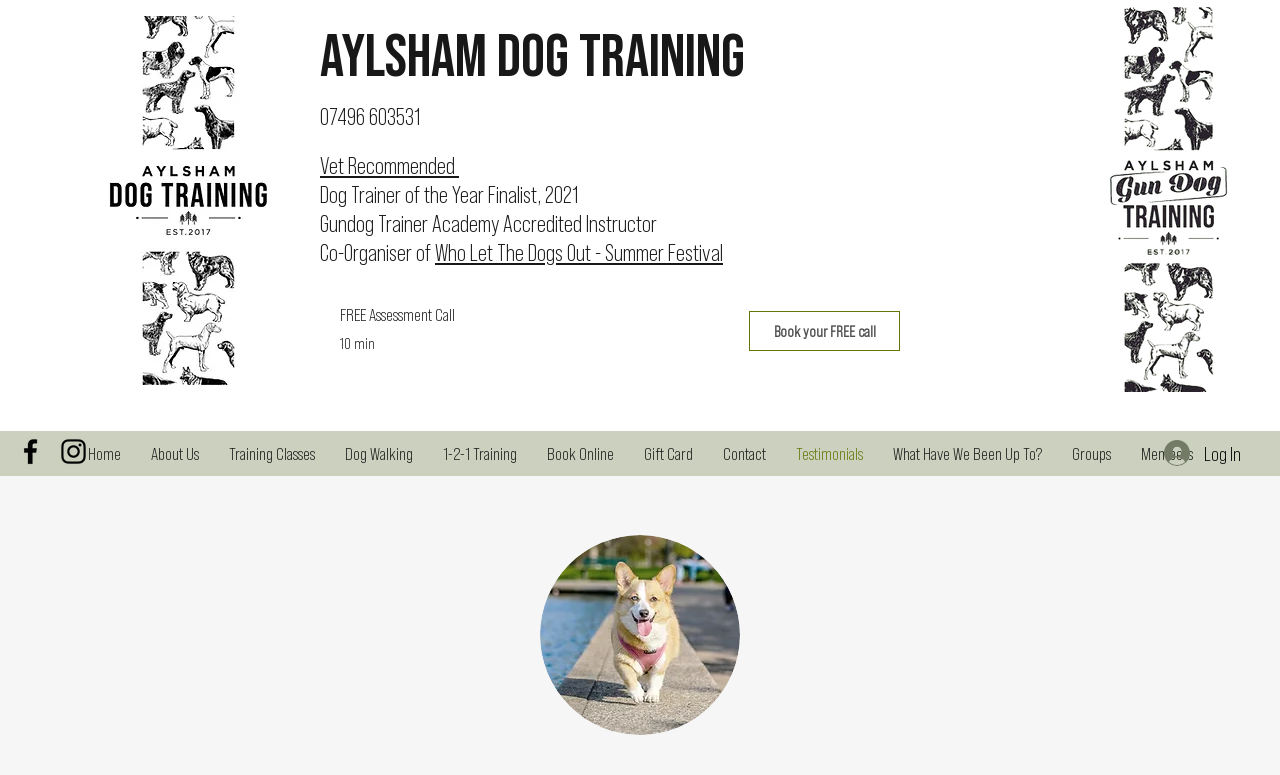Answer in one word or a short phrase: 
What is the name of the summer festival mentioned on the webpage?

Who Let The Dogs Out - Summer Festival